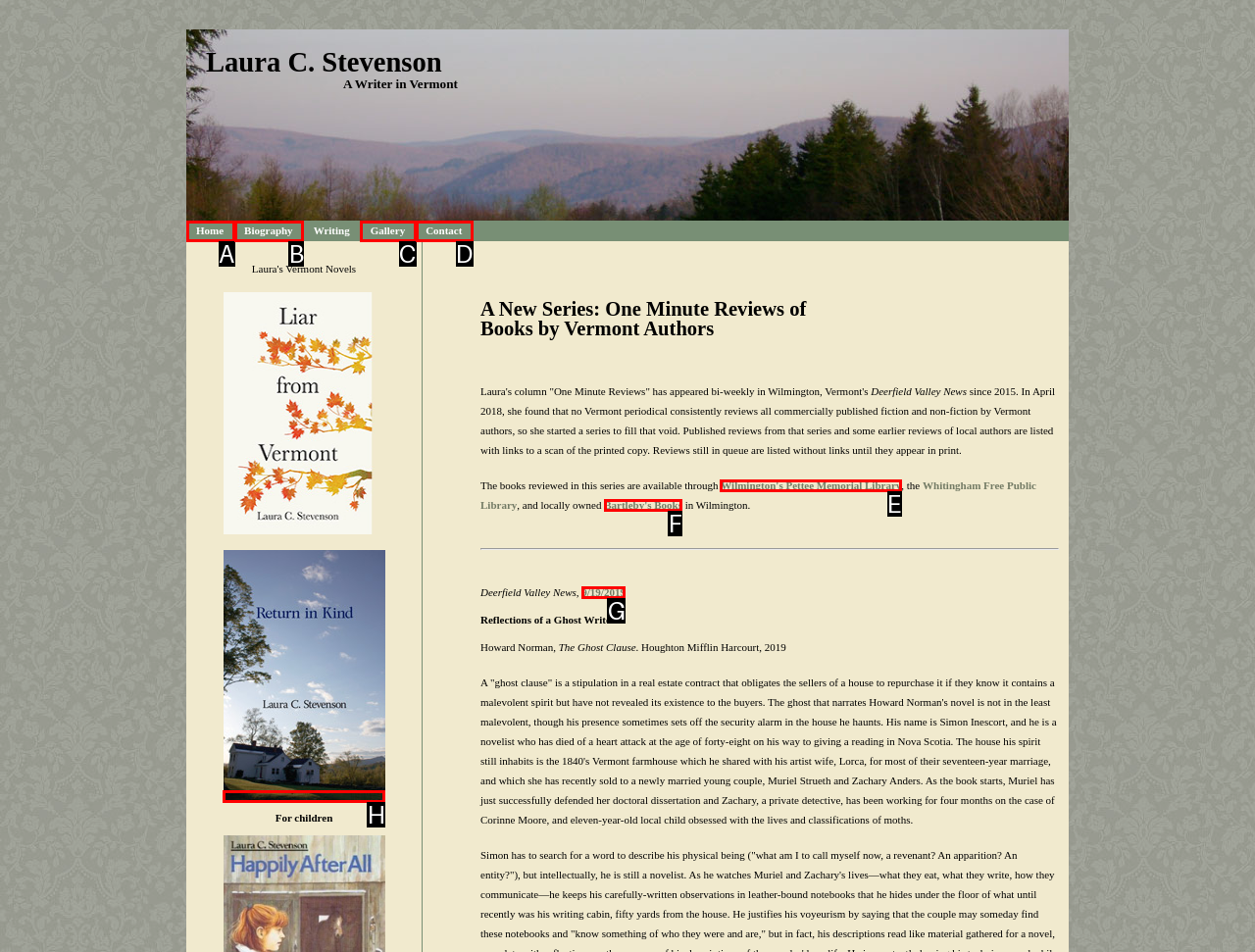For the instruction: Check out Wilmington's Pettee Memorial Library, which HTML element should be clicked?
Respond with the letter of the appropriate option from the choices given.

E